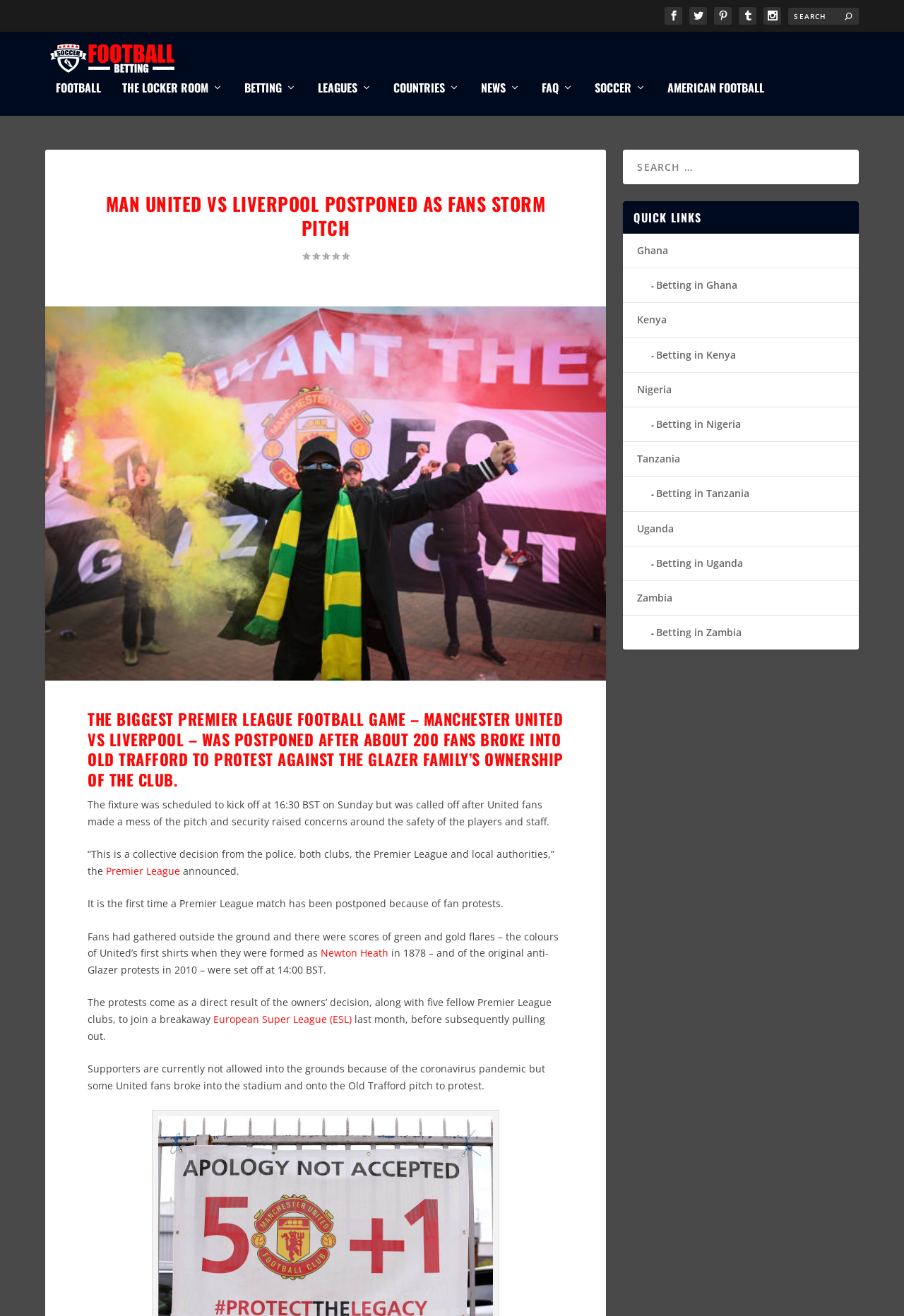What is the name of the league mentioned in the article?
Based on the image, please offer an in-depth response to the question.

The answer can be found in the link 'Premier League' which is located in the paragraph describing the postponement of the match.